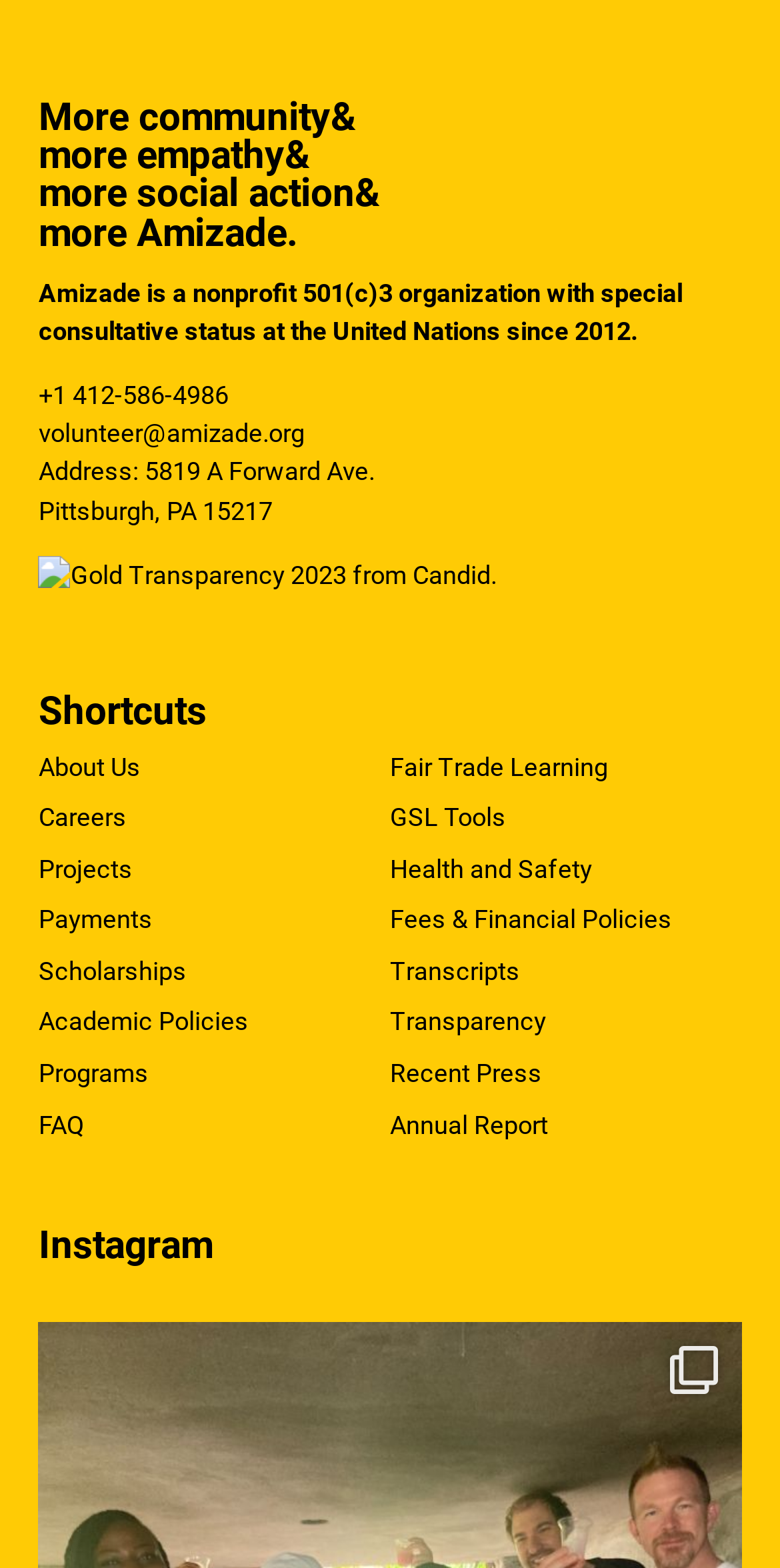What is the type of organization?
Please use the visual content to give a single word or phrase answer.

nonprofit 501(c)3